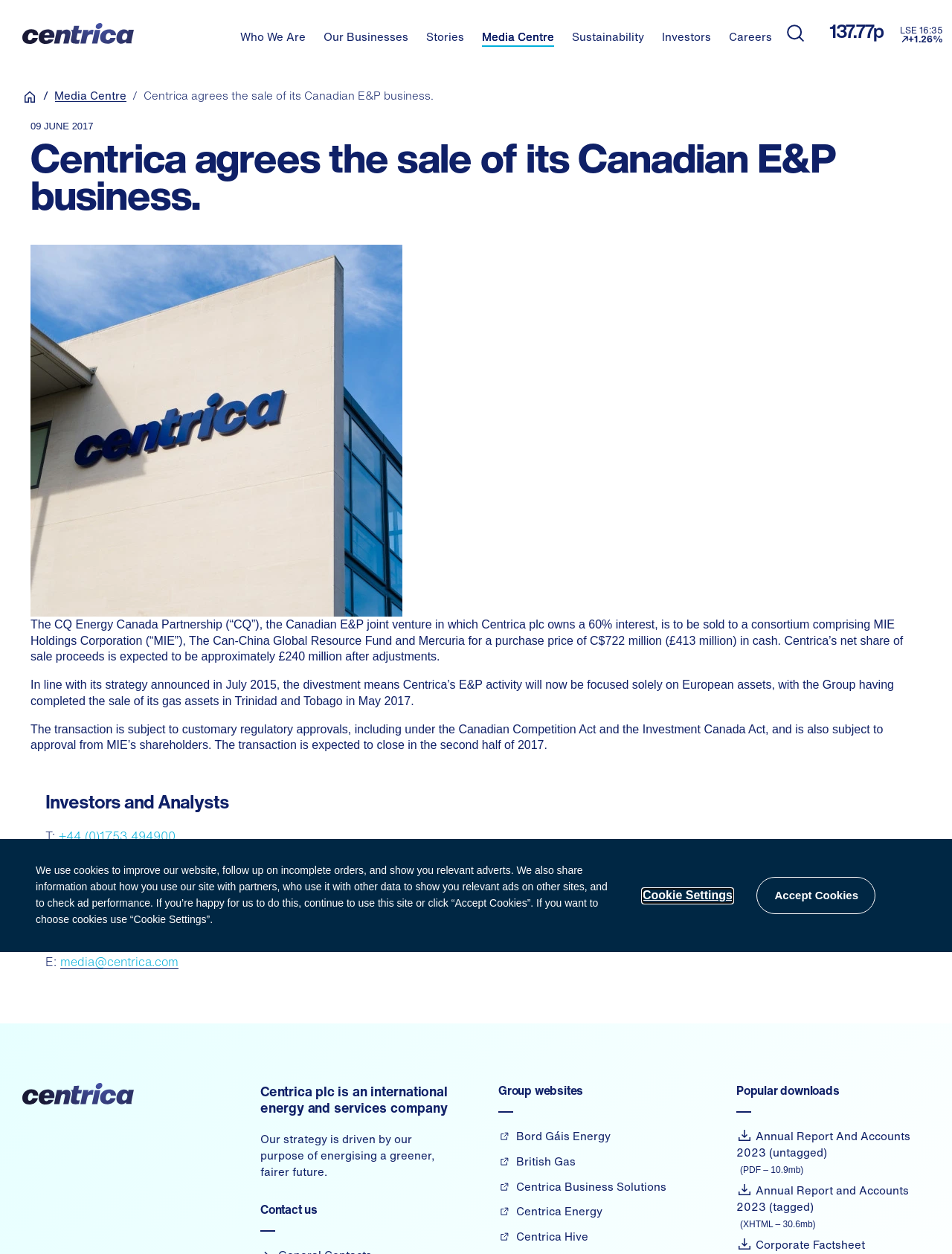Generate a comprehensive caption for the webpage you are viewing.

The webpage is about Centrica, an international energy and services company, and it appears to be a news article or press release about the sale of its Canadian E&P business. 

At the top of the page, there is a cookie notice alert dialog with a heading and a description of how the website uses cookies. Below the cookie notice, there is a top navigation menu with links to "Who We Are", "Our Businesses", "Stories", "Media Centre", "Sustainability", "Investors", "Careers", and "Search". 

On the left side of the page, there is a logo of Centrica, and below it, there are links to "Home" and "Media Centre". 

The main content of the page is divided into sections. The first section has a heading with the title of the news article, "Centrica agrees the sale of its Canadian E&P business." Below the heading, there is an image, and then a block of text describing the sale of the business. 

The next section has three paragraphs of text, each describing different aspects of the sale, including the purchase price, the expected net share of sale proceeds, and the regulatory approvals required for the transaction. 

Below these sections, there are two columns of text and links. The left column has headings for "Investors and Analysts" and "Media", with contact information and links to email addresses. The right column has a heading for "Group websites" with links to various Centrica websites, and another heading for "Popular downloads" with links to downloadable files, including annual reports and a corporate factsheet. 

At the bottom of the page, there is a footer section with a Centrica logo, a heading with a brief description of the company, and a link to "Contact us".